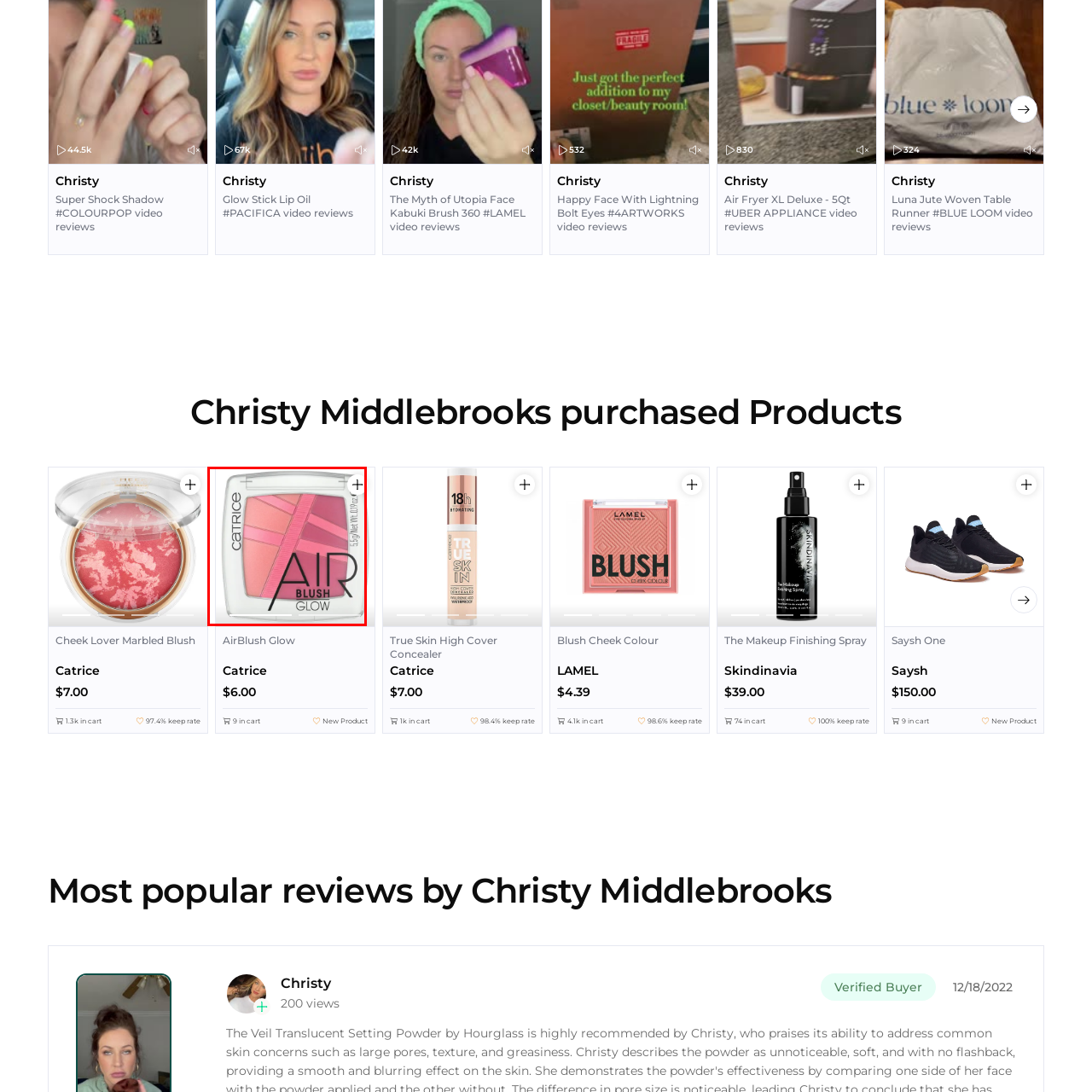What is the weight of the blush product?
Refer to the image highlighted by the red box and give a one-word or short-phrase answer reflecting what you see.

5.5 g